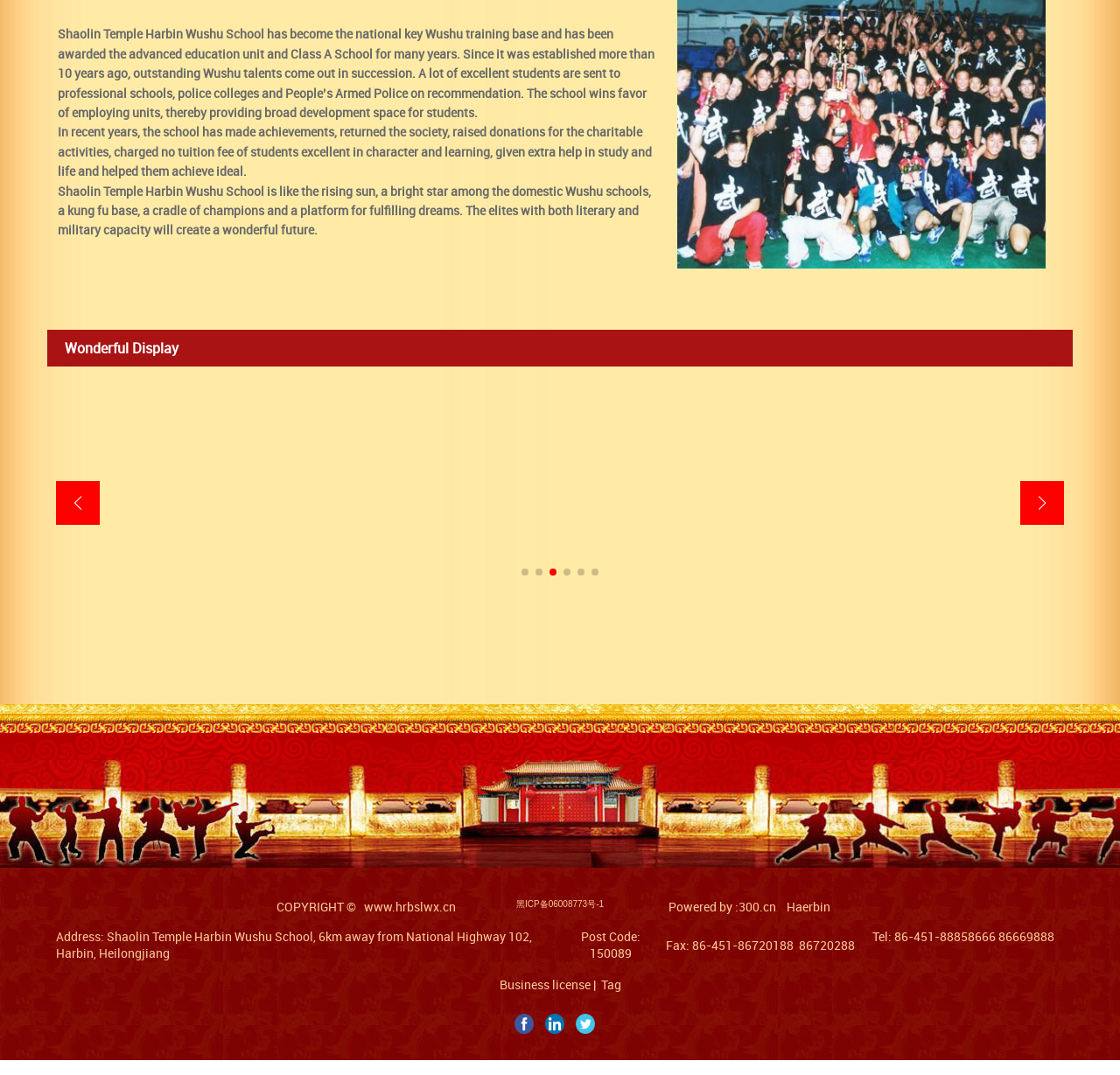Show the bounding box coordinates of the element that should be clicked to complete the task: "Check the British Journal of Cancer link".

None